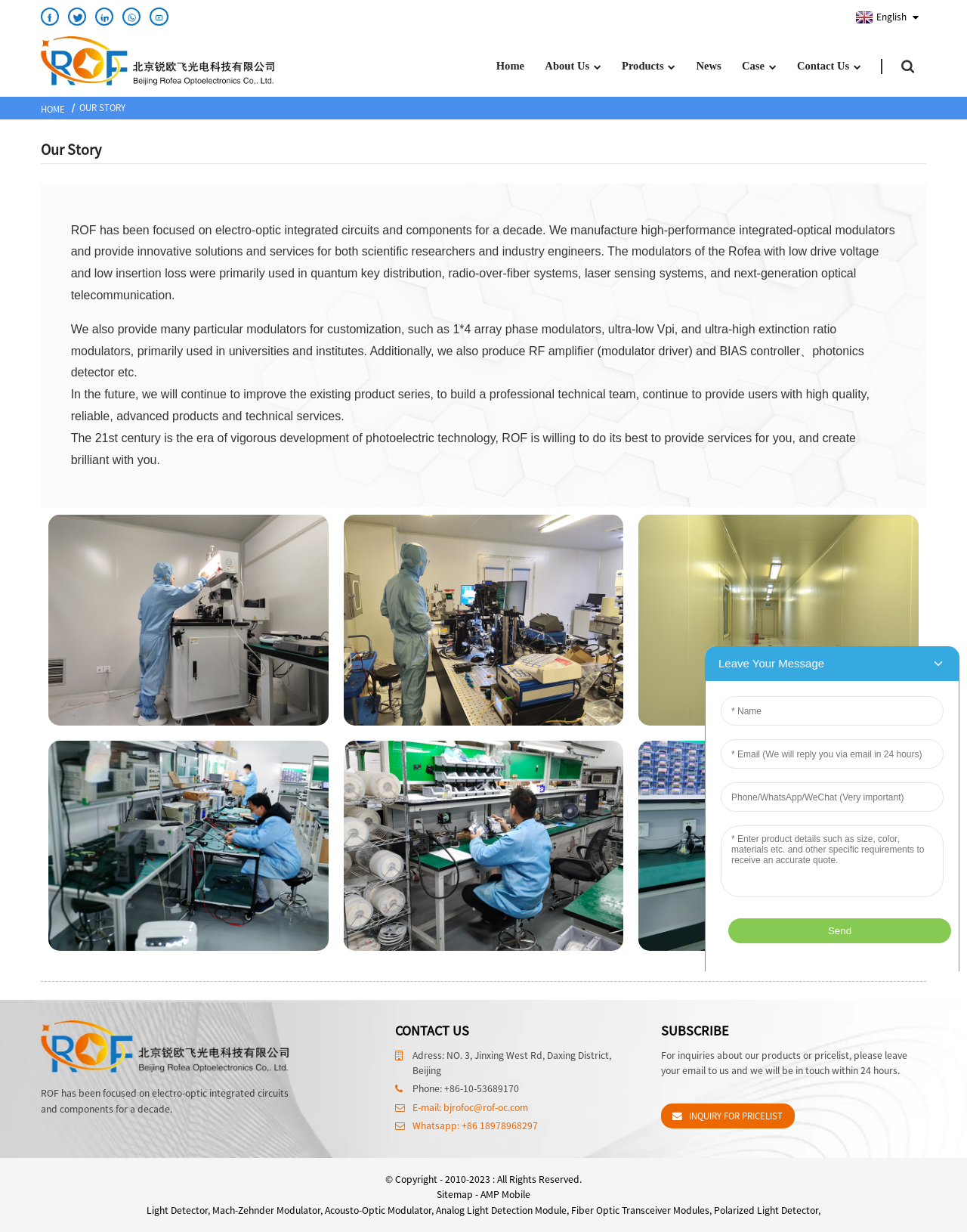Answer the following in one word or a short phrase: 
How many images are there in the factory section?

6